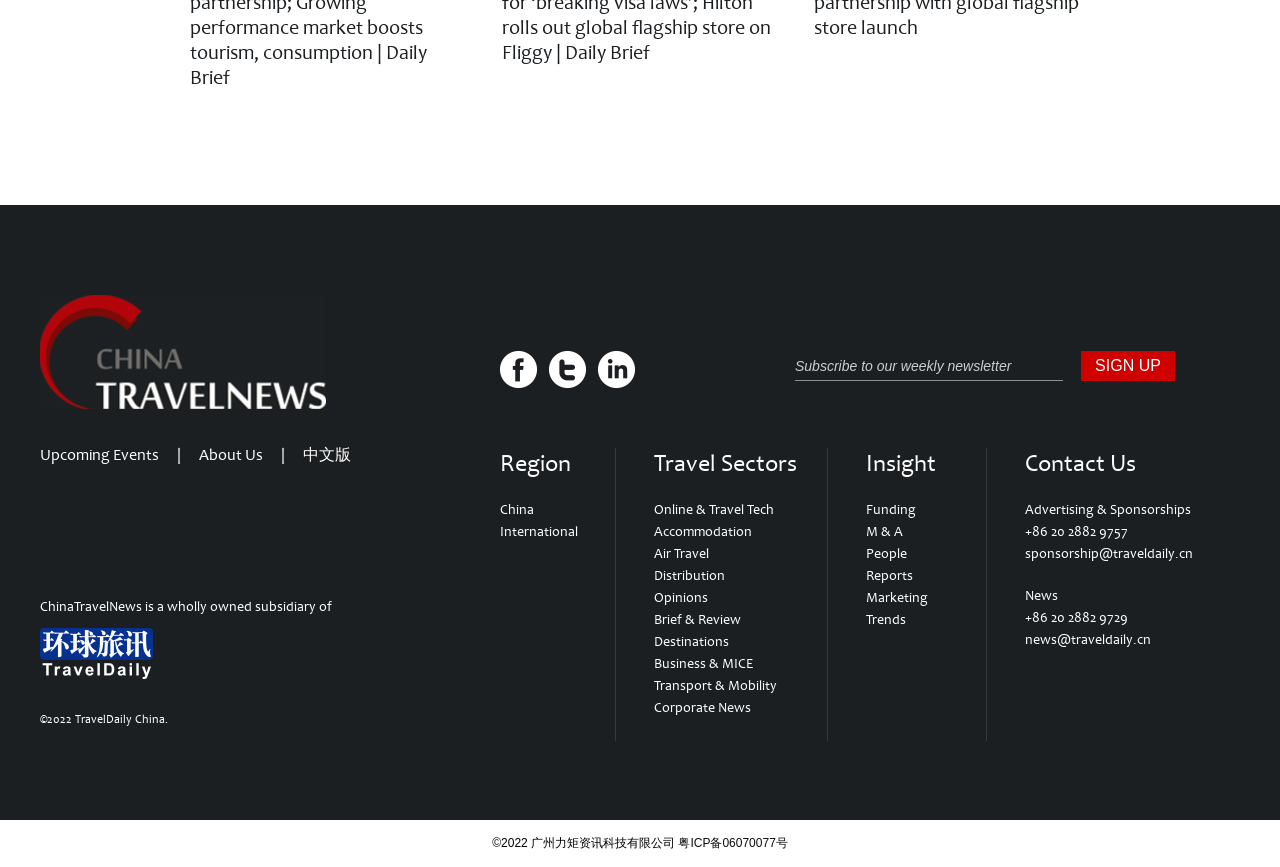What can you subscribe to on this website?
Look at the screenshot and respond with one word or a short phrase.

weekly newsletter